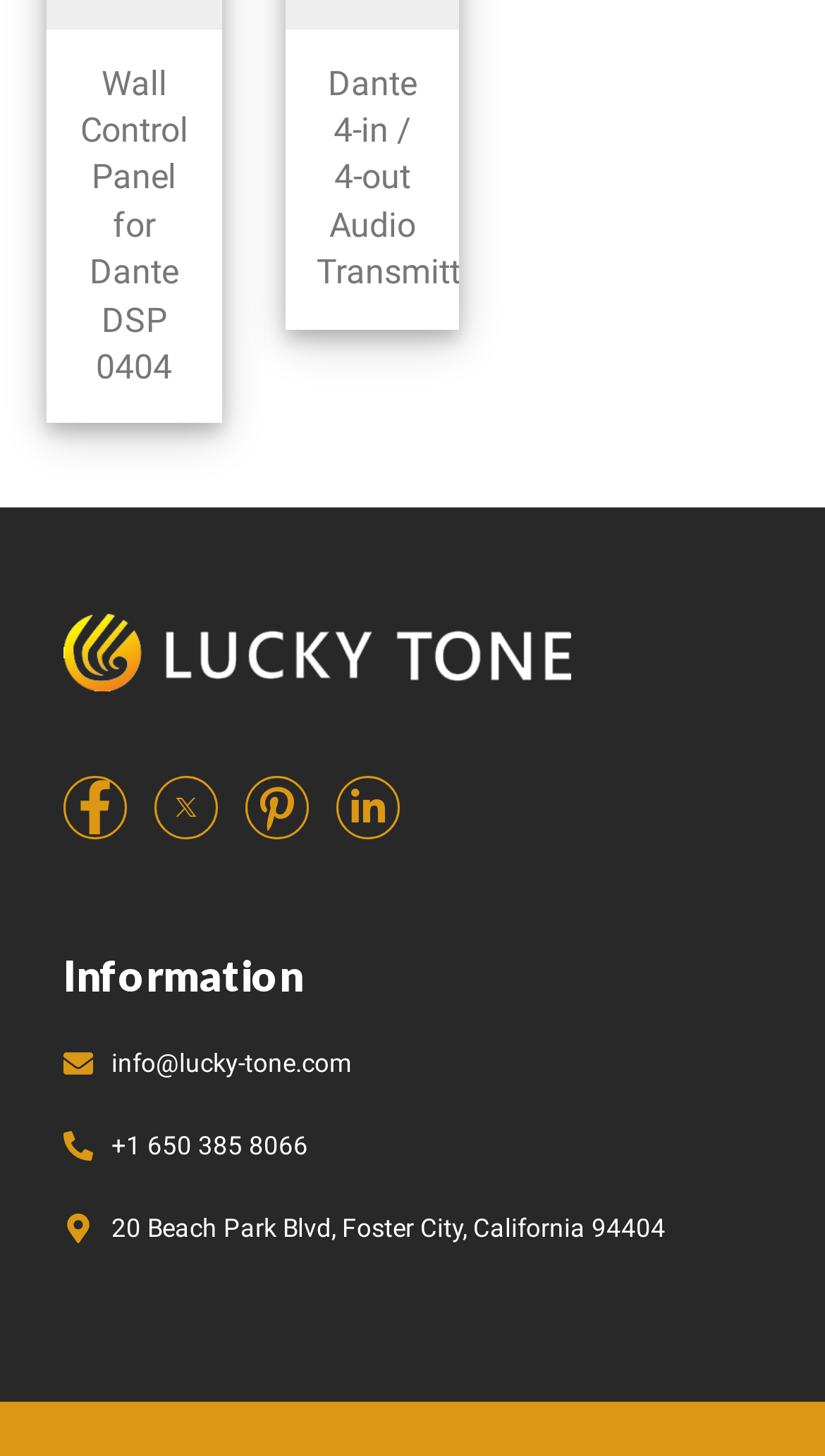Locate the bounding box coordinates of the clickable area needed to fulfill the instruction: "Send an email to info@lucky-tone.com".

[0.077, 0.713, 0.923, 0.748]